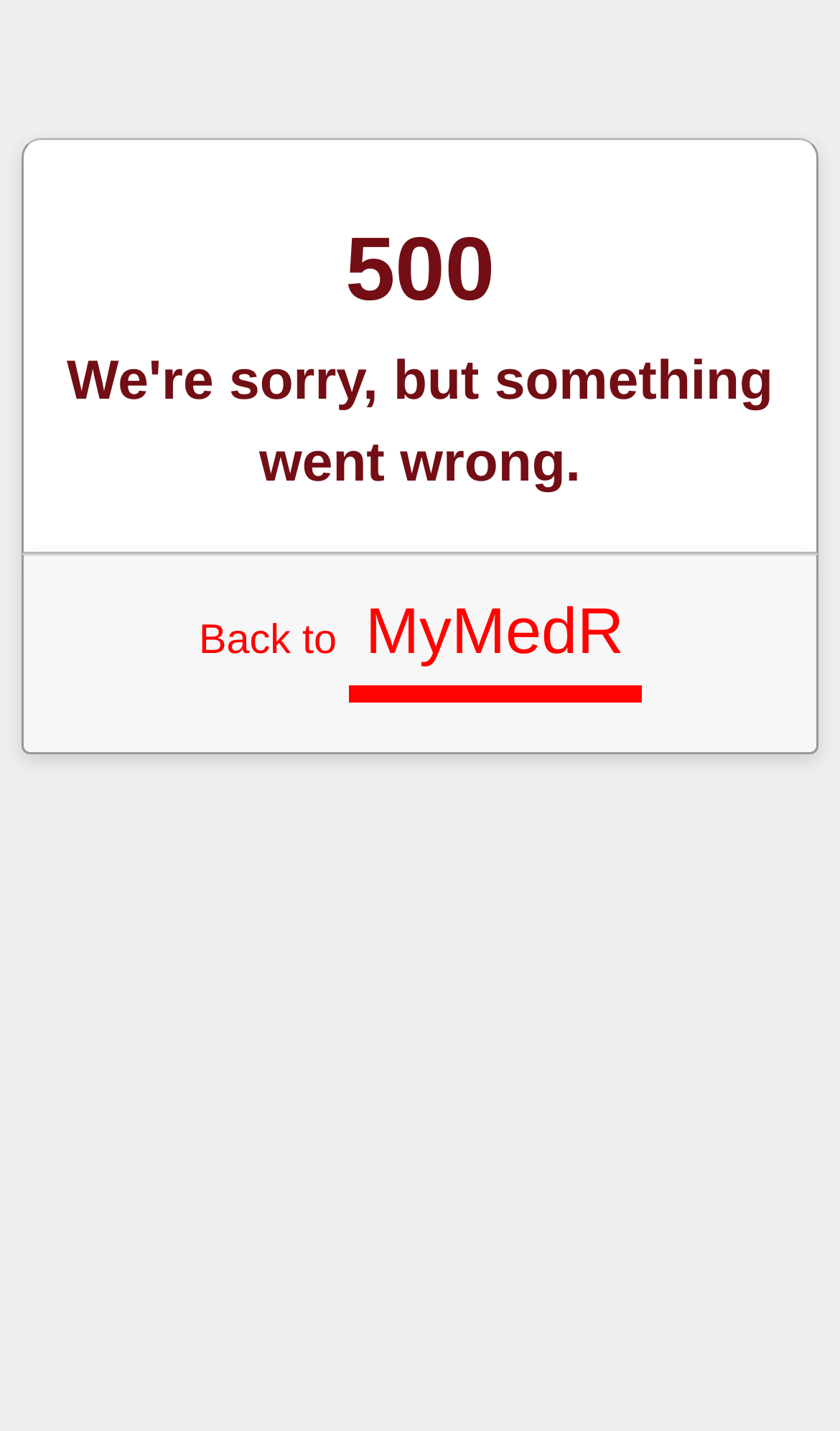Determine the bounding box of the UI component based on this description: "parent_node: Aloha". The bounding box coordinates should be four float values between 0 and 1, i.e., [left, top, right, bottom].

None